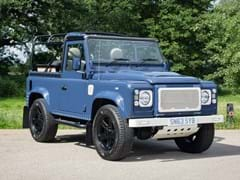Describe every detail you can see in the image.

The image features a striking blue Land Rover Defender 90 custom convertible, characterized by its distinct rugged design and open-top configuration. This vehicle is a standout example of versatility, blending classic aesthetics with modern enhancements. Flanked by a lush green backdrop, it showcases glossy black alloy wheels that add an aggressive touch to its appearance. The front grille, streamlined shape, and robust bodywork highlight its off-road capabilities, making it an appealing choice for adventure enthusiasts. Accompanying the vehicle is a link directing viewers to navigate to Lot 158, indicating its availability in an auction setting. This Defender 90 embodies both style and functionality, making it an attractive prospect for potential bidders.